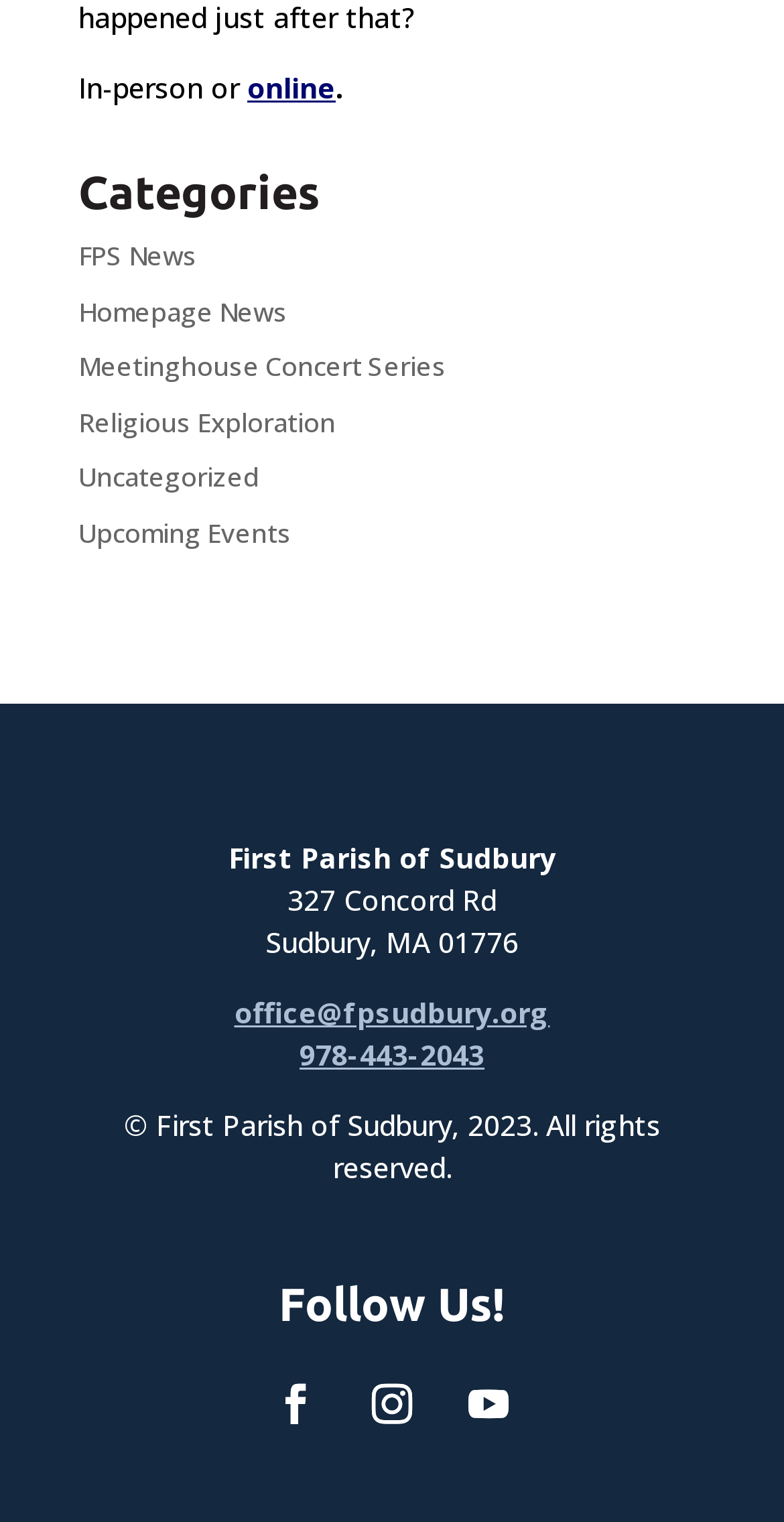Please identify the bounding box coordinates of the area that needs to be clicked to fulfill the following instruction: "Send an email to office."

[0.299, 0.653, 0.701, 0.678]